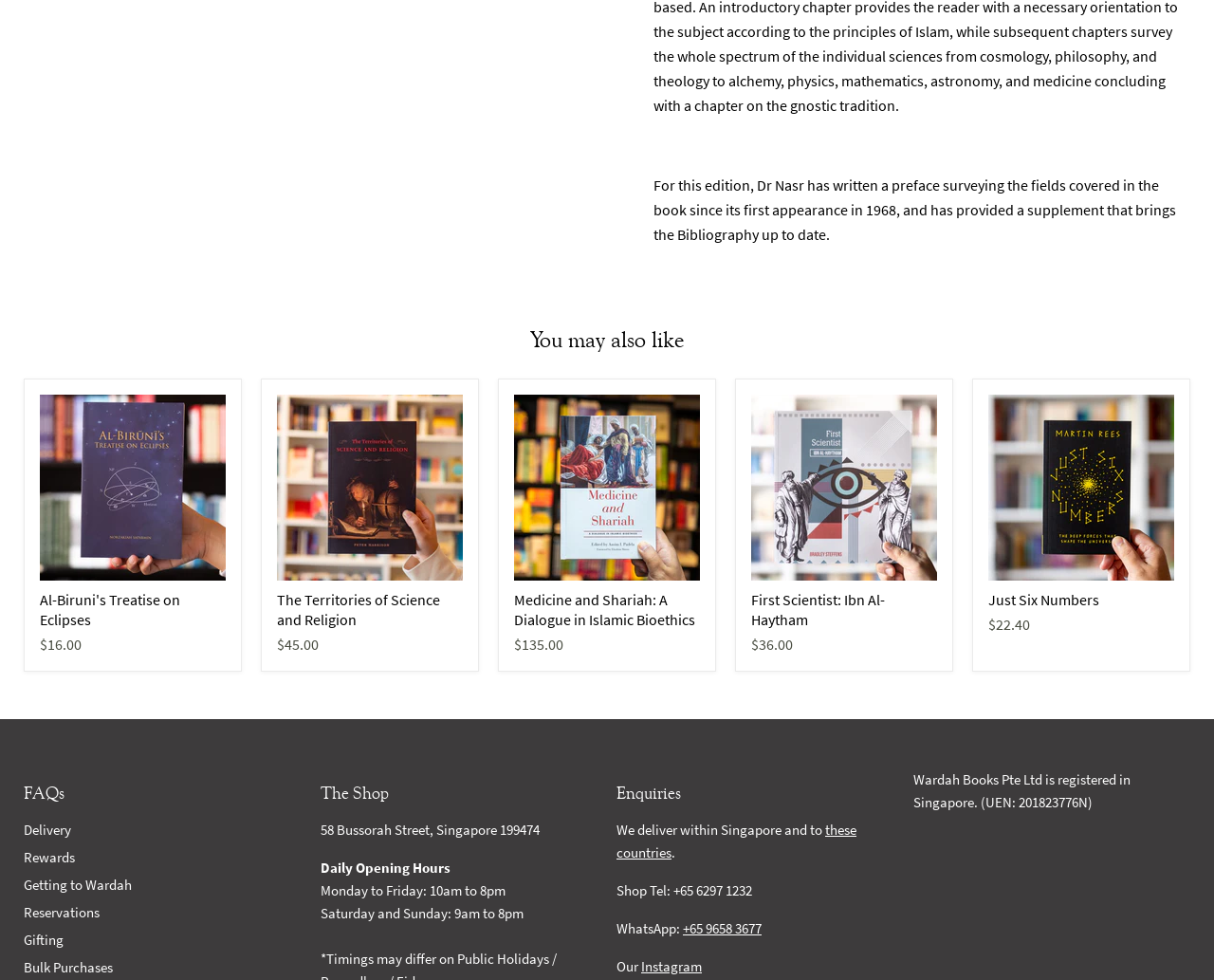Kindly determine the bounding box coordinates of the area that needs to be clicked to fulfill this instruction: "View 'The Territories of Science and Religion'".

[0.228, 0.602, 0.381, 0.643]